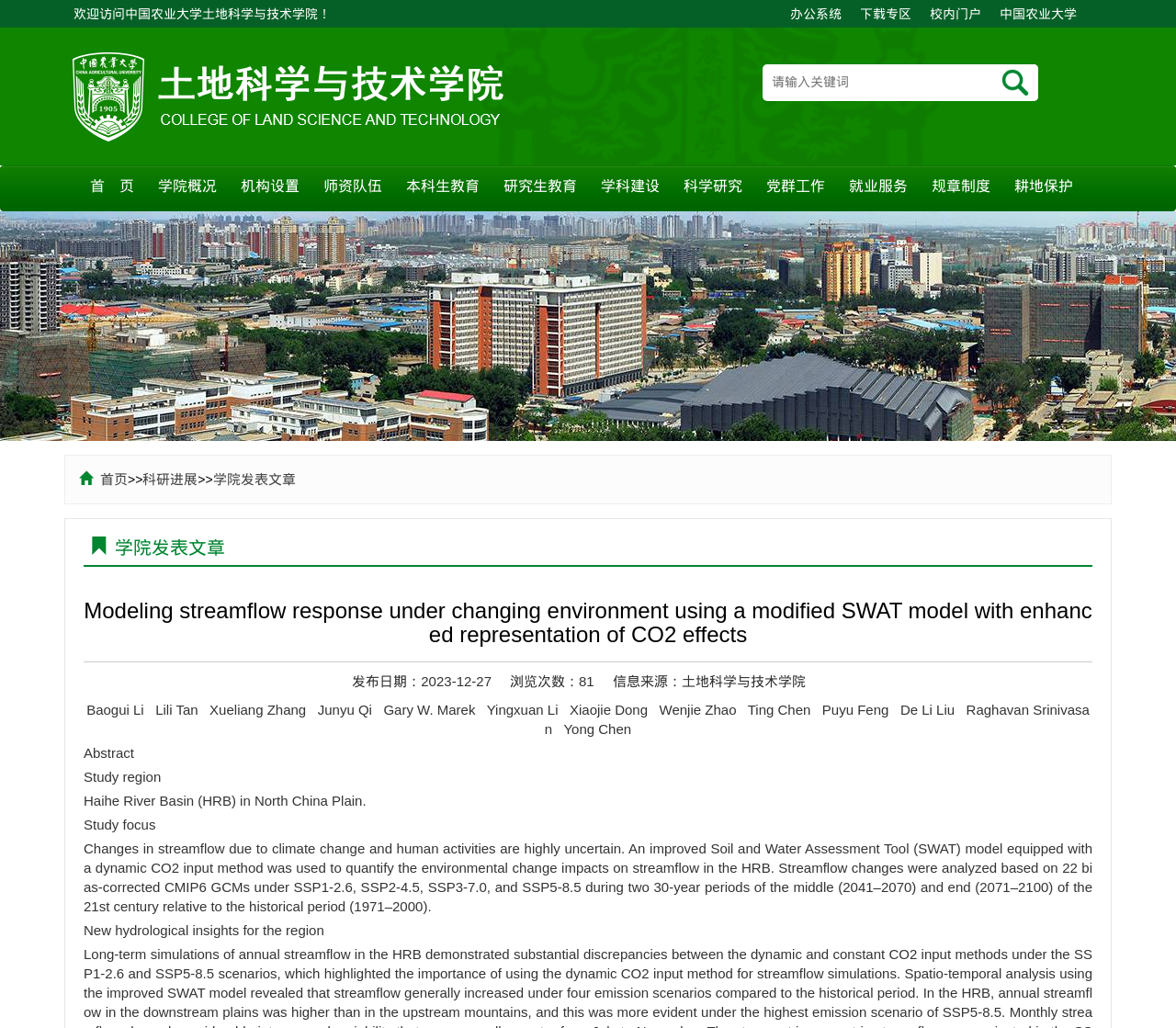What is the publication date of the article?
Refer to the screenshot and answer in one word or phrase.

2023-12-27